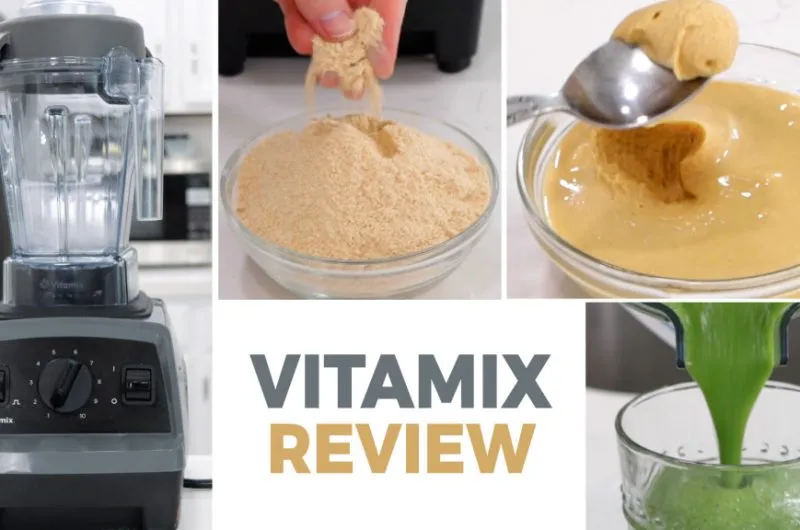What is the blender being used to make?
Please describe in detail the information shown in the image to answer the question.

In the center of the image, a bowl contains a creamy mixture, which is likely a nut butter, suggesting that the blender is being used to make or process nut butter.